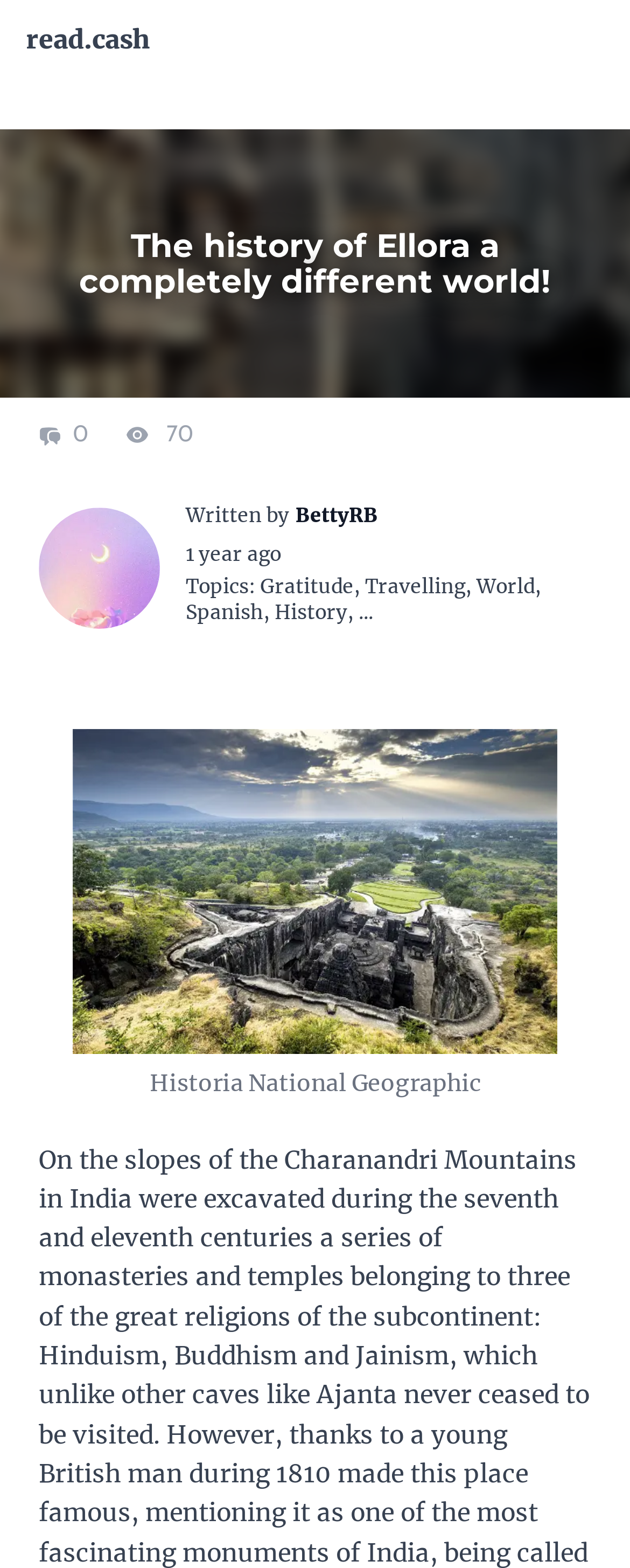Provide the bounding box coordinates for the UI element that is described by this text: "BettyRB BettyRB". The coordinates should be in the form of four float numbers between 0 and 1: [left, top, right, bottom].

[0.469, 0.321, 0.6, 0.337]